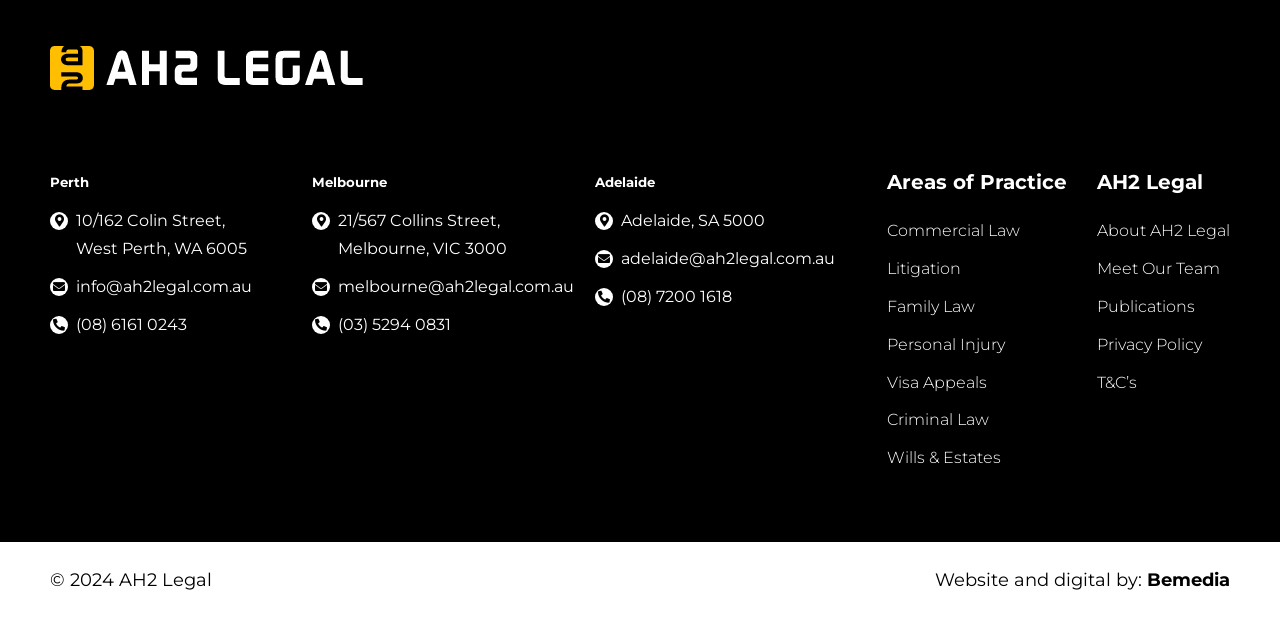Indicate the bounding box coordinates of the element that must be clicked to execute the instruction: "Leave a comment". The coordinates should be given as four float numbers between 0 and 1, i.e., [left, top, right, bottom].

None